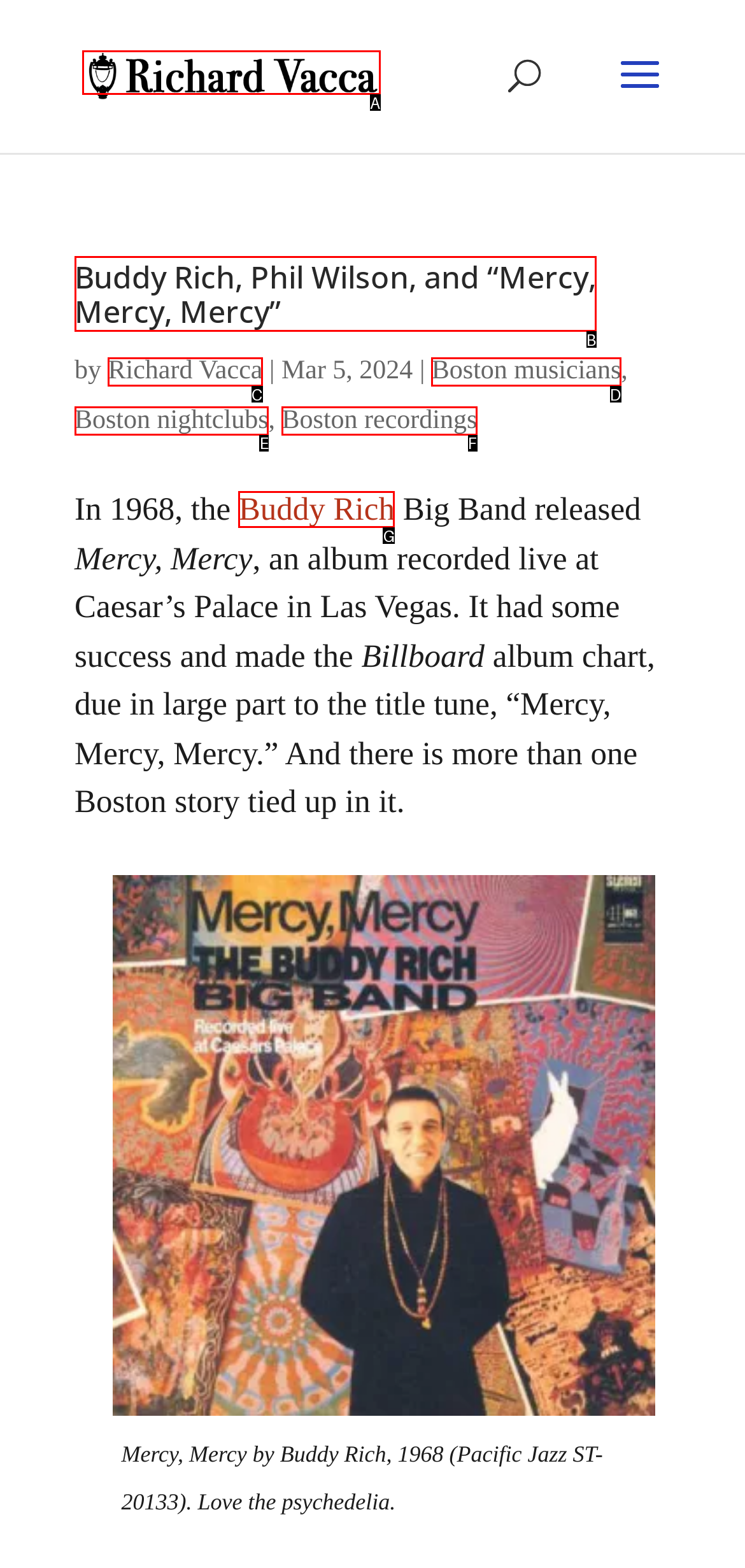Tell me which one HTML element best matches the description: alt="RichardVacca.com" Answer with the option's letter from the given choices directly.

A